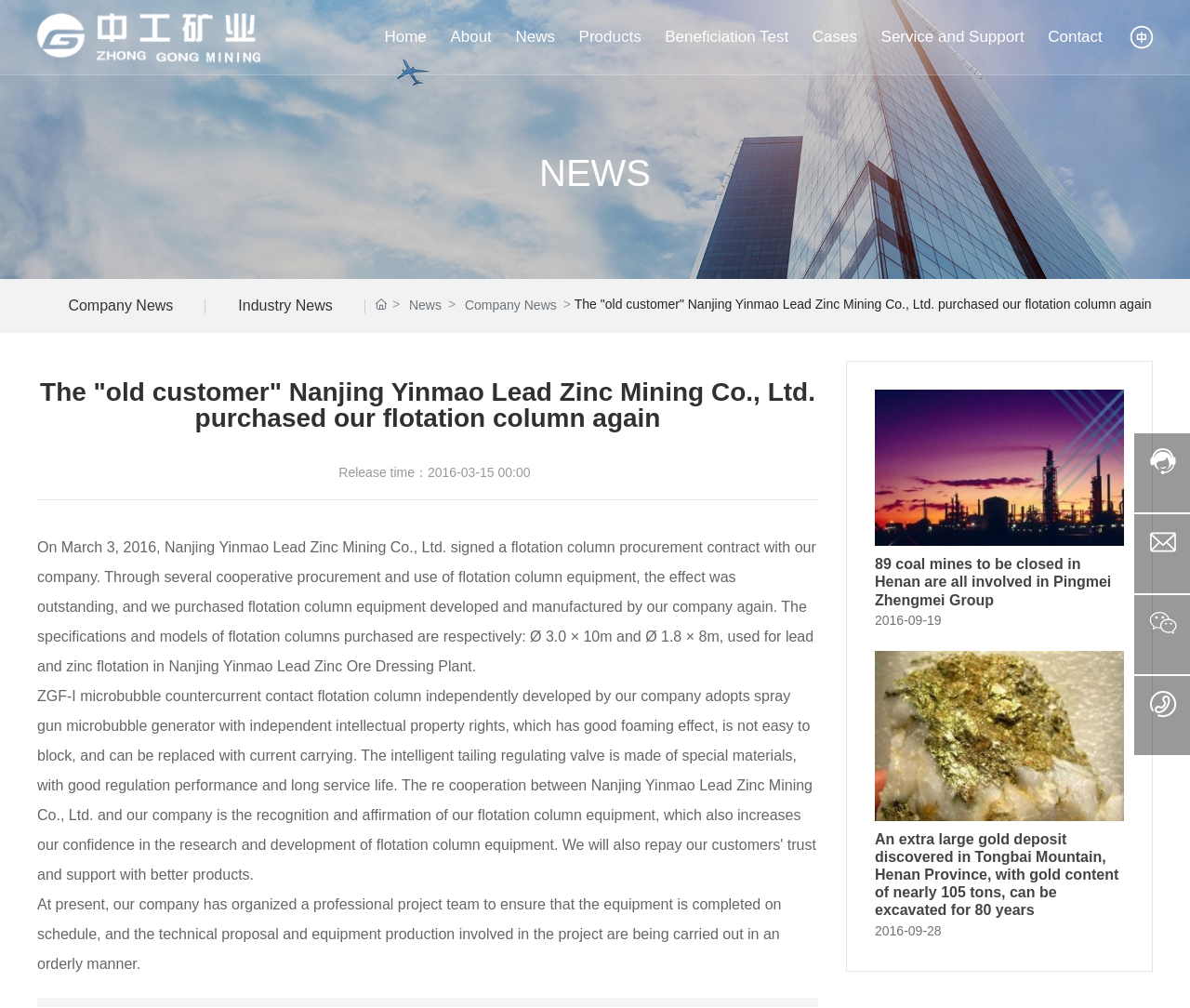How many coal mines are involved in Pingmei Zhengmei Group?
Provide an in-depth and detailed explanation in response to the question.

The number of coal mines is obtained from the link element with the text '89 coal mines to be closed in Henan are all involved in Pingmei Zhengmei Group', which is a news article on the webpage.